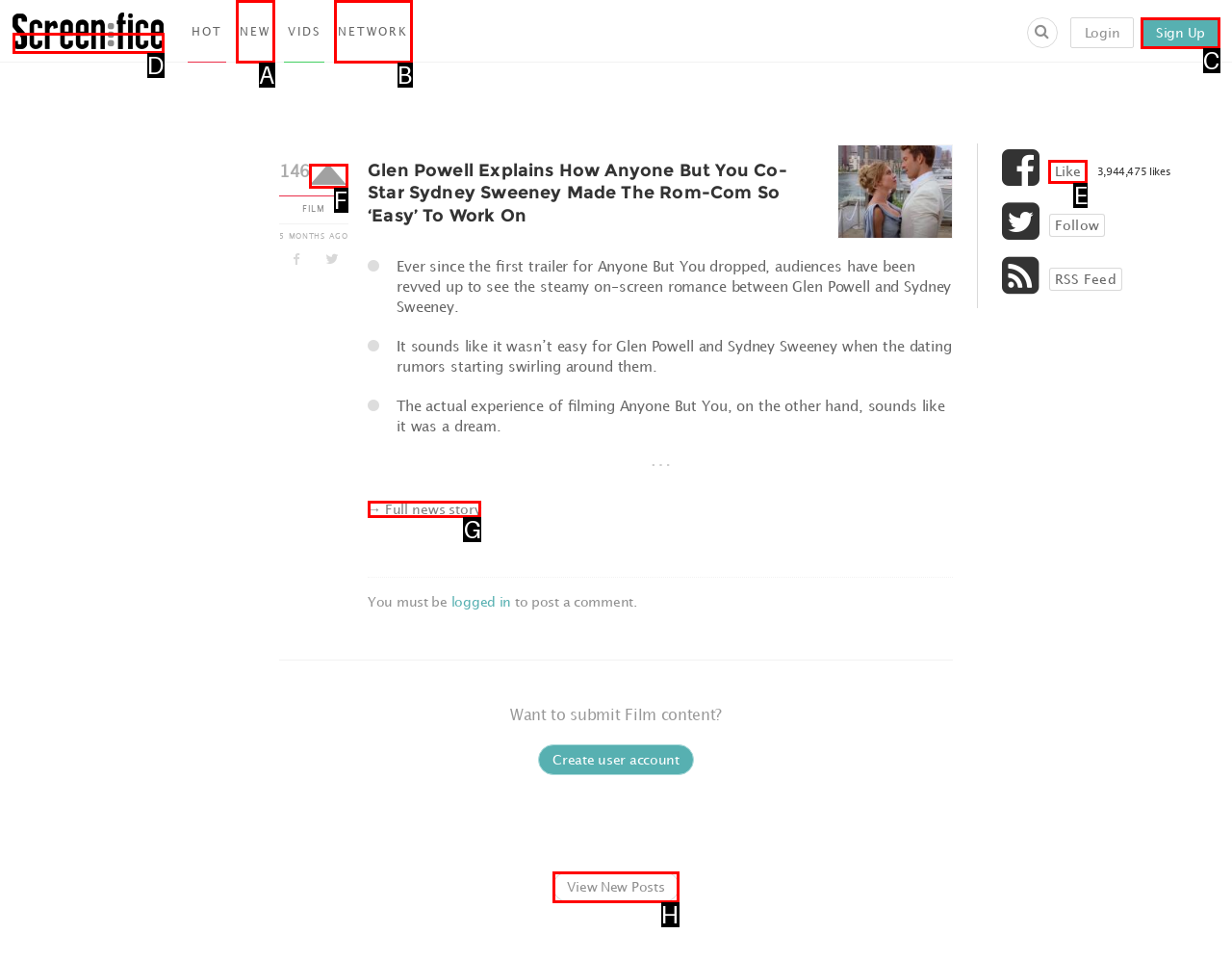Determine the letter of the UI element I should click on to complete the task: View new posts from the provided choices in the screenshot.

H